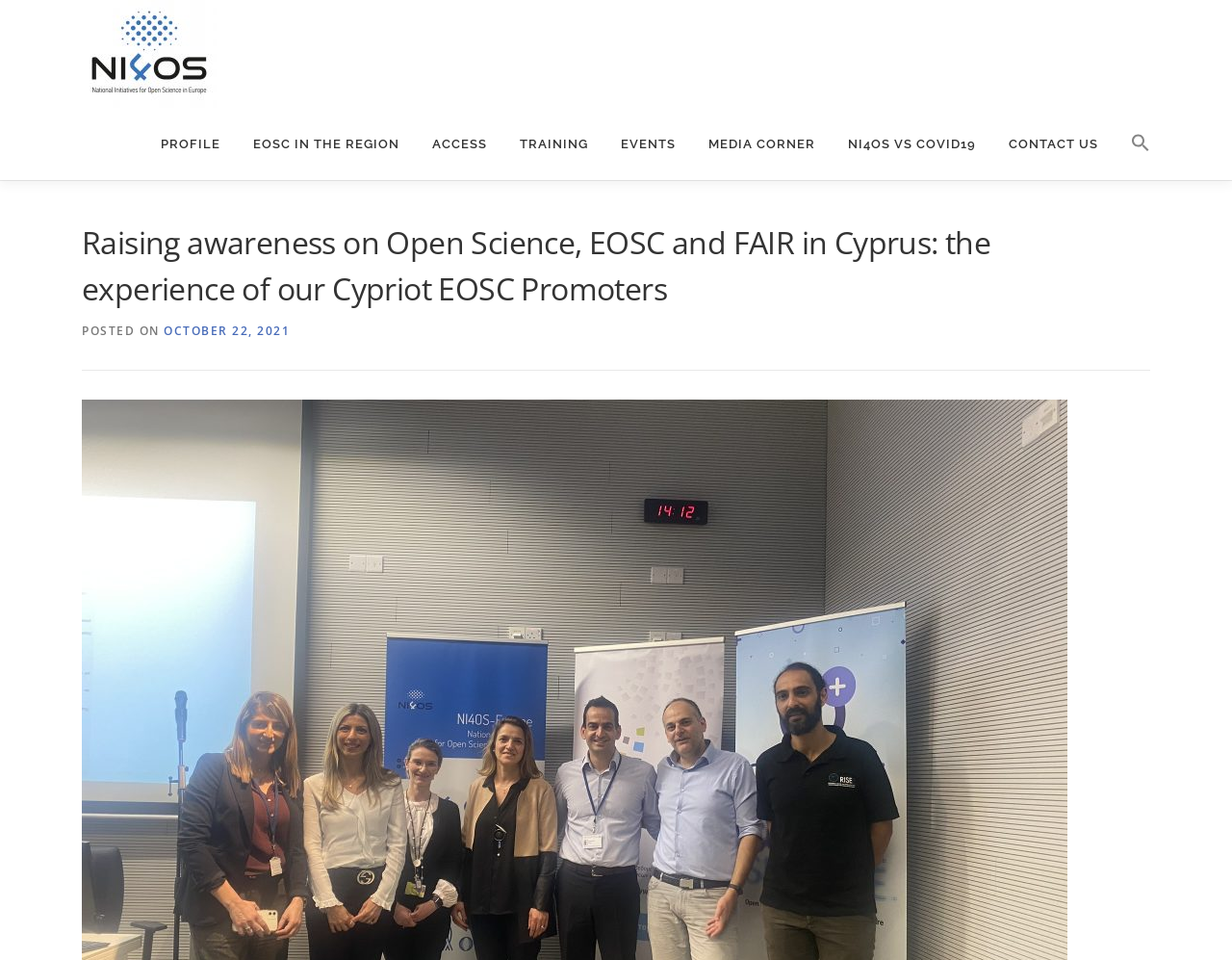Please specify the bounding box coordinates of the clickable region necessary for completing the following instruction: "contact us". The coordinates must consist of four float numbers between 0 and 1, i.e., [left, top, right, bottom].

[0.805, 0.112, 0.905, 0.188]